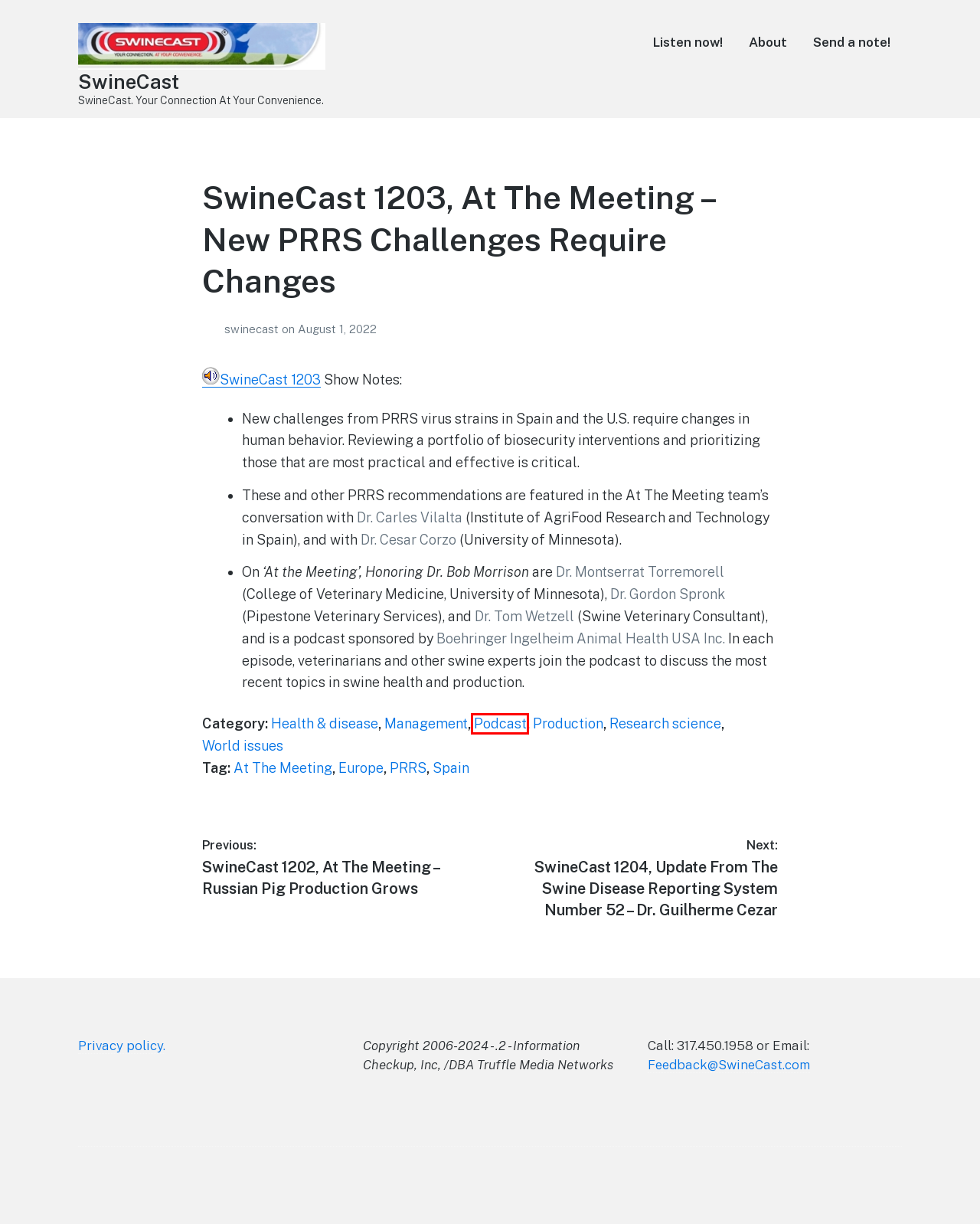Inspect the screenshot of a webpage with a red rectangle bounding box. Identify the webpage description that best corresponds to the new webpage after clicking the element inside the bounding box. Here are the candidates:
A. swinecast – SwineCast
B. World issues – SwineCast
C. Podcast – SwineCast
D. Cesar Corzo, DVM, MS, PhD | College of Veterinary Medicine
E. Management – SwineCast
F. Research science – SwineCast
G. Spain – SwineCast
H. Production – SwineCast

C